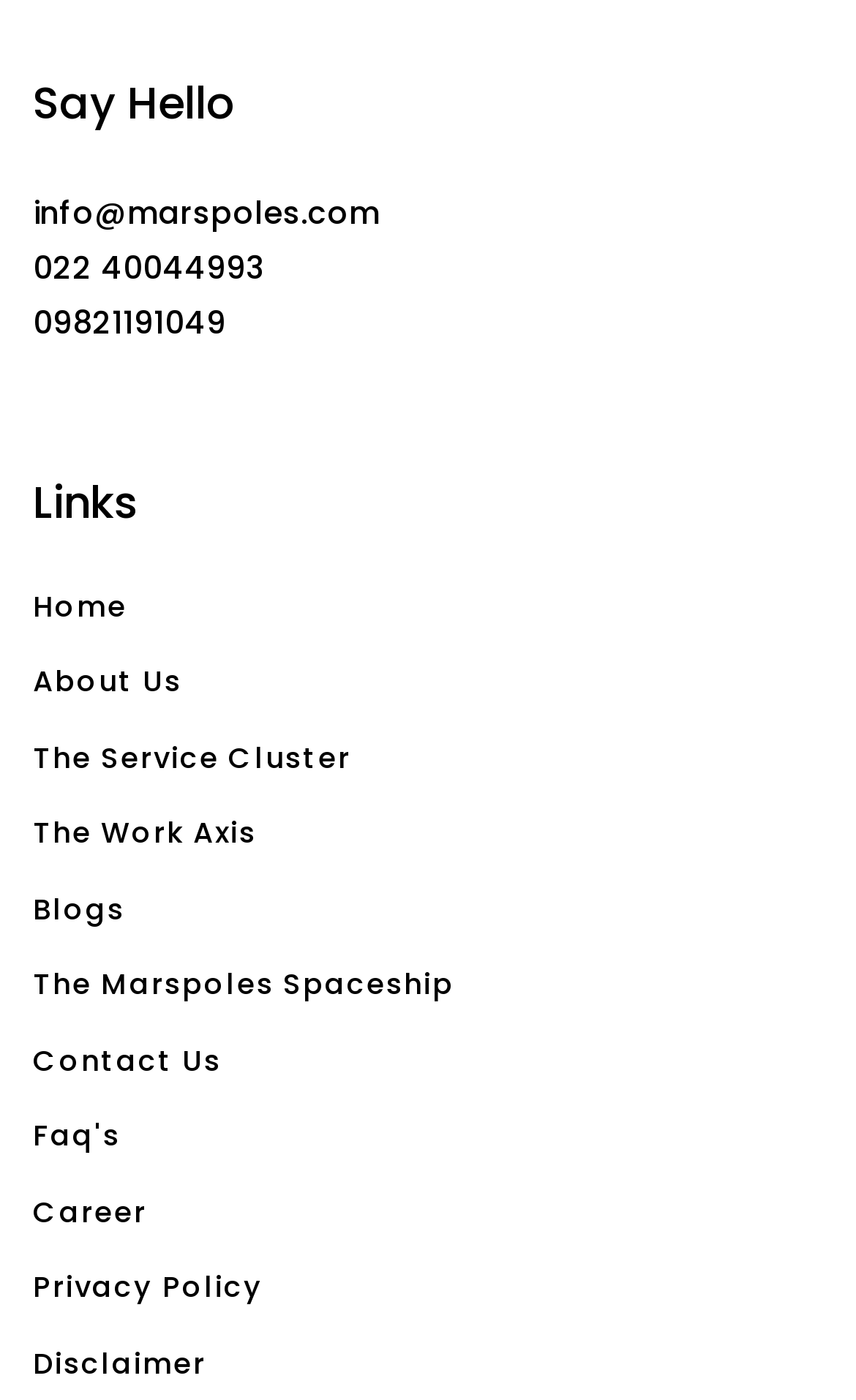Respond with a single word or short phrase to the following question: 
How many sections are there in the webpage?

2